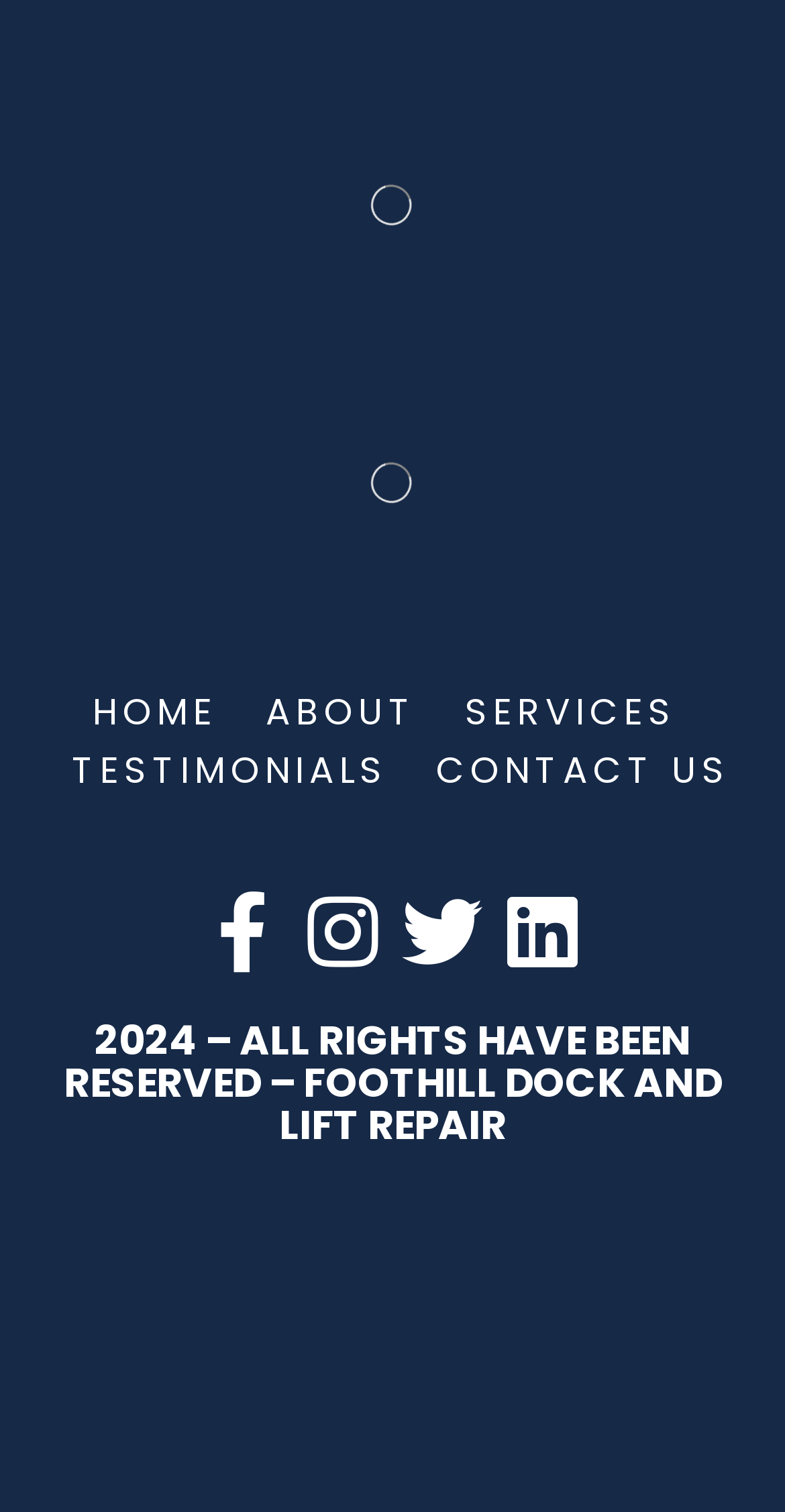Calculate the bounding box coordinates for the UI element based on the following description: "Home". Ensure the coordinates are four float numbers between 0 and 1, i.e., [left, top, right, bottom].

[0.118, 0.454, 0.297, 0.487]